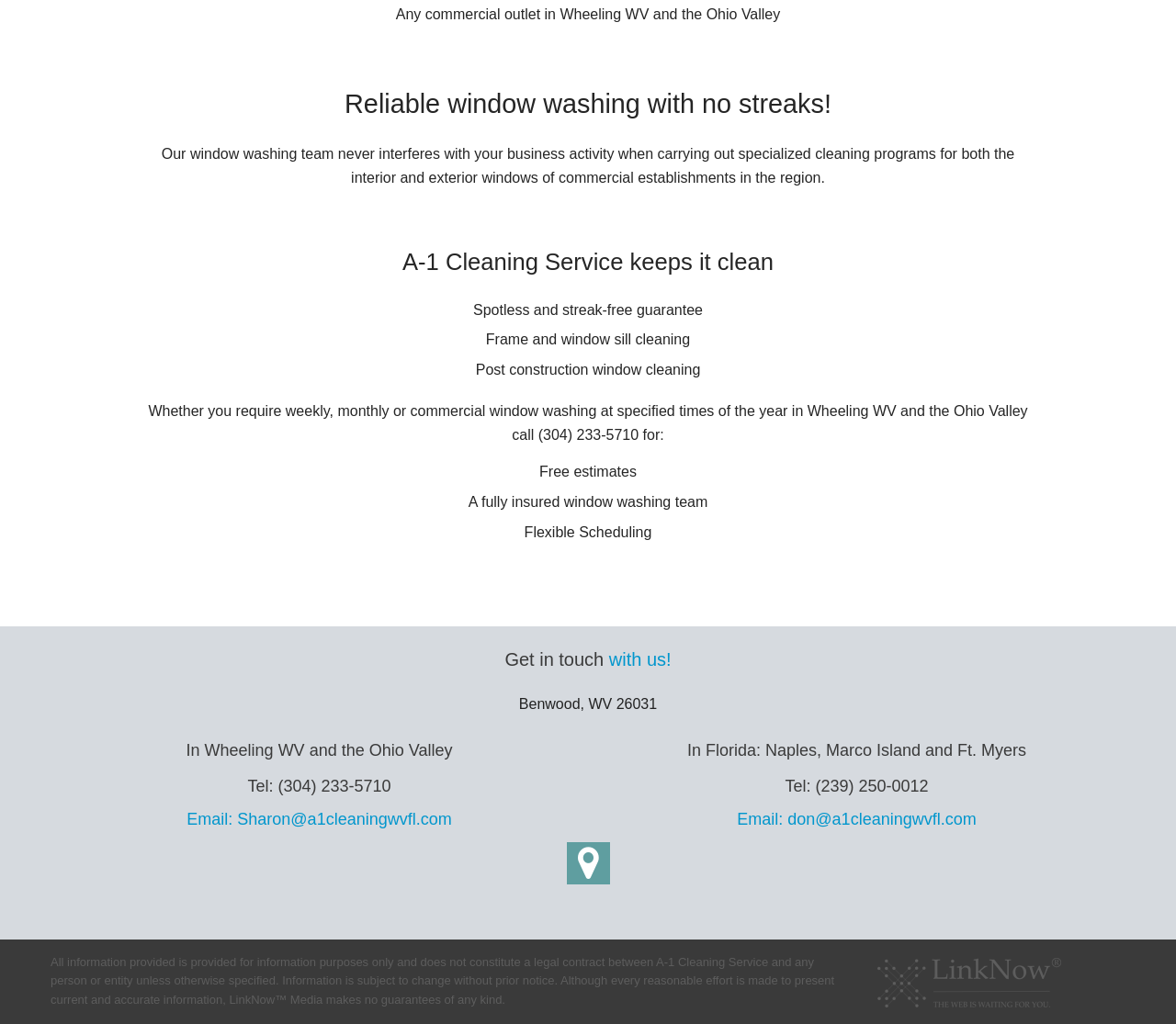From the given element description: "About Us", find the bounding box for the UI element. Provide the coordinates as four float numbers between 0 and 1, in the order [left, top, right, bottom].

None